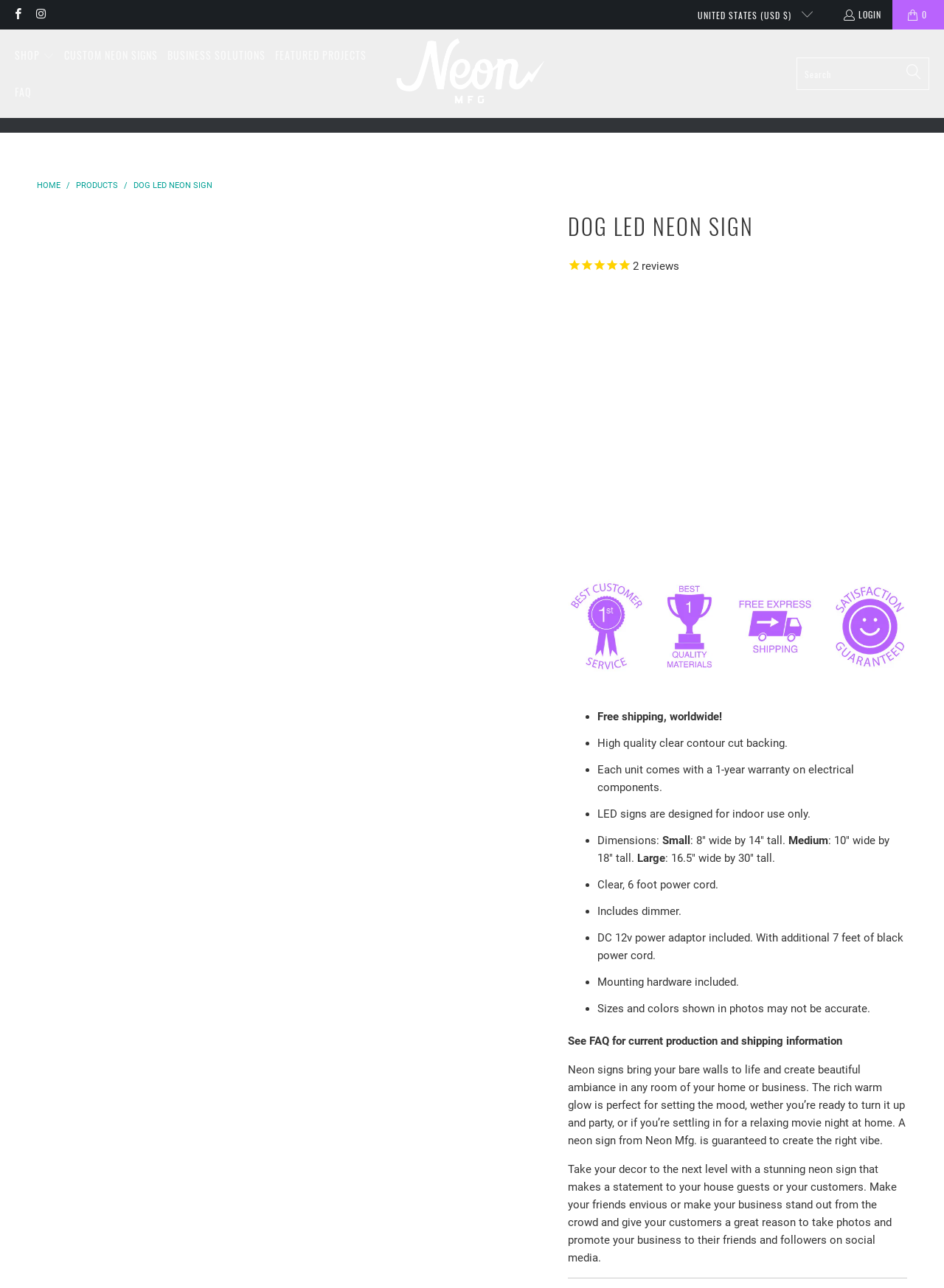What is the price of the small size product?
Provide an in-depth and detailed explanation in response to the question.

I found the answer by looking at the static text element with the text '$ 129.50 USD' which is located near the 'Size' label and the 'Small' option, indicating that it is the price of the small size product.